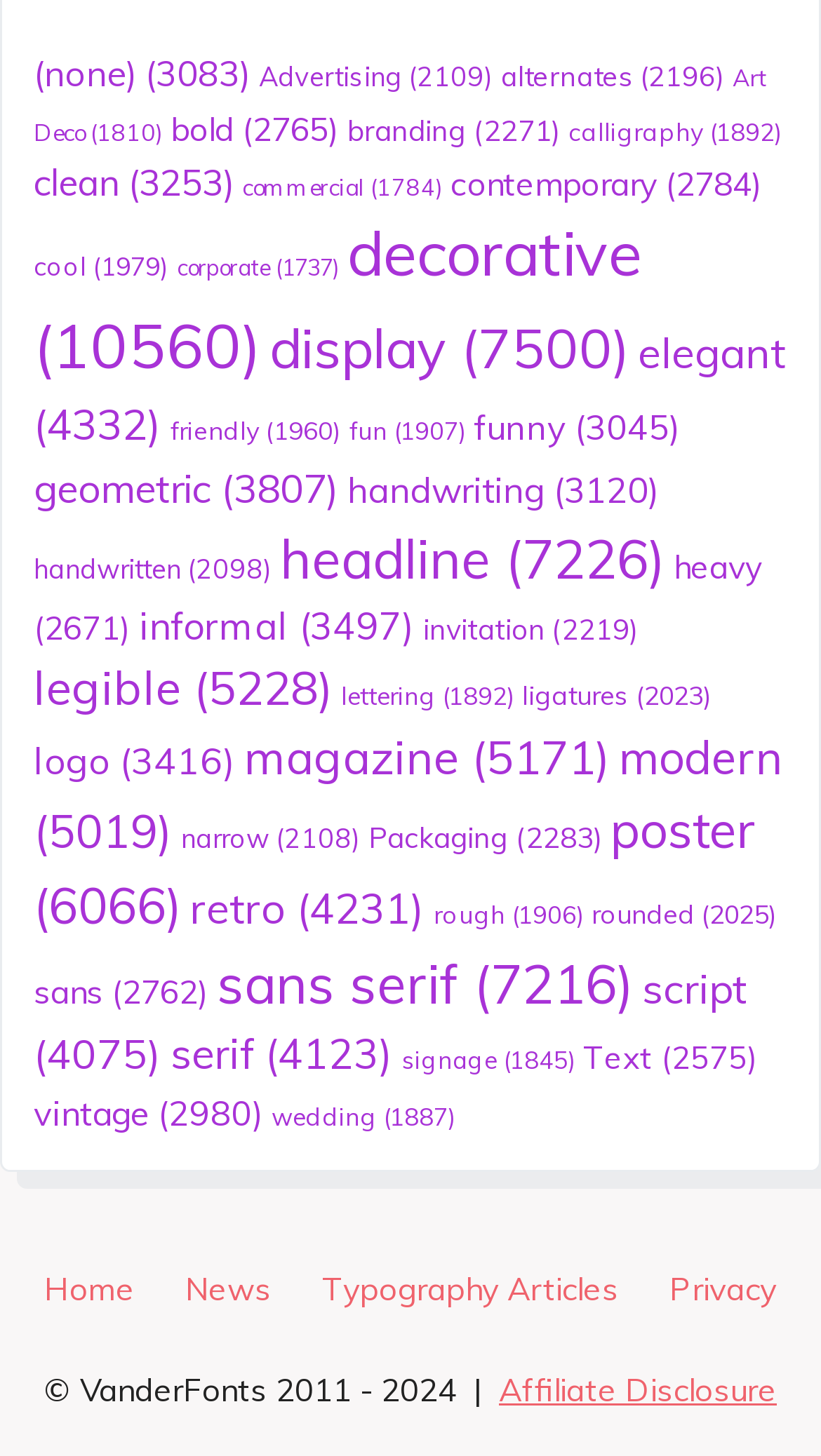Can you pinpoint the bounding box coordinates for the clickable element required for this instruction: "Browse calligraphy"? The coordinates should be four float numbers between 0 and 1, i.e., [left, top, right, bottom].

[0.692, 0.08, 0.951, 0.102]